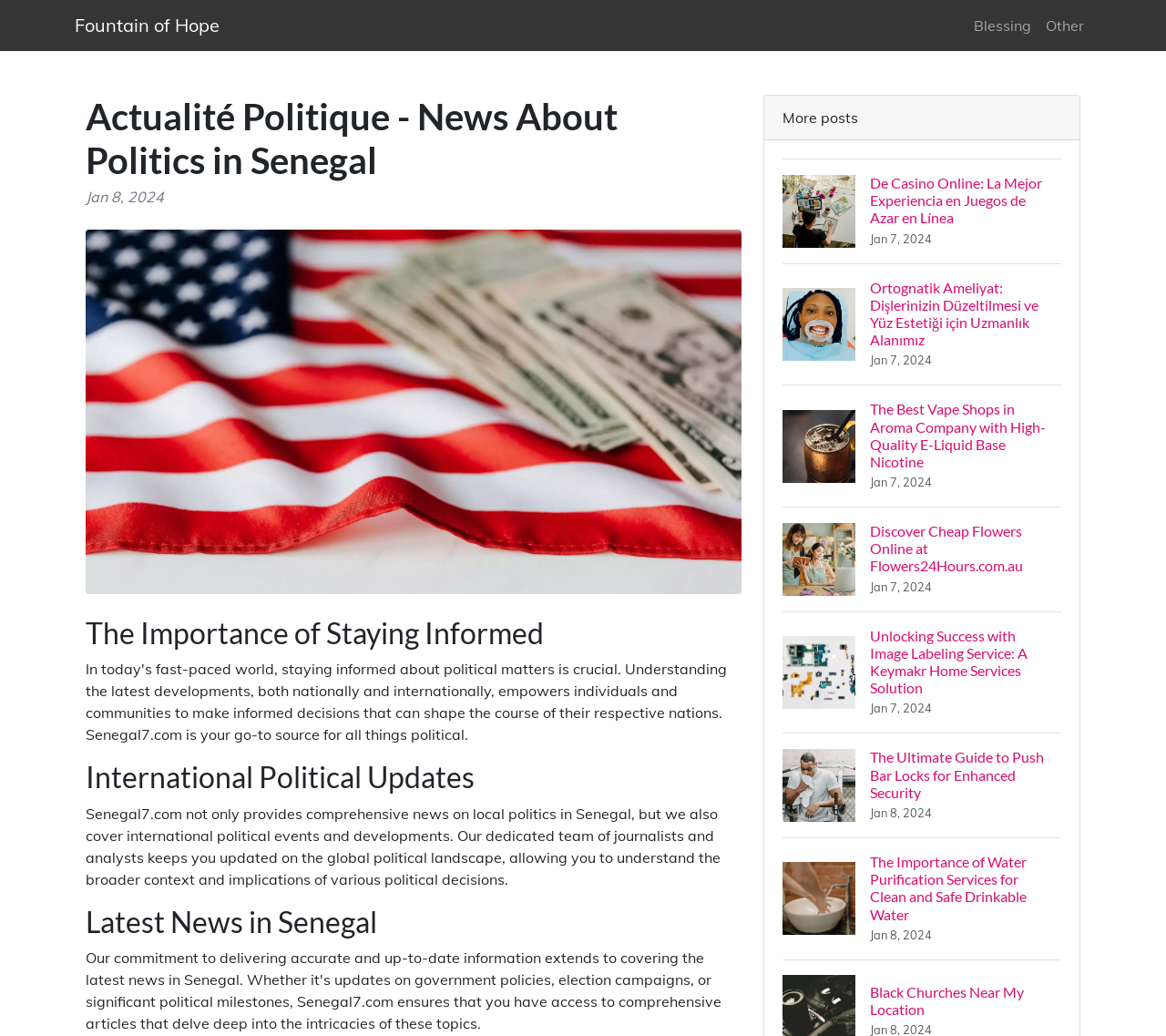Find the bounding box coordinates of the clickable area that will achieve the following instruction: "Explore the 'Latest News in Senegal' section".

[0.073, 0.873, 0.636, 0.907]